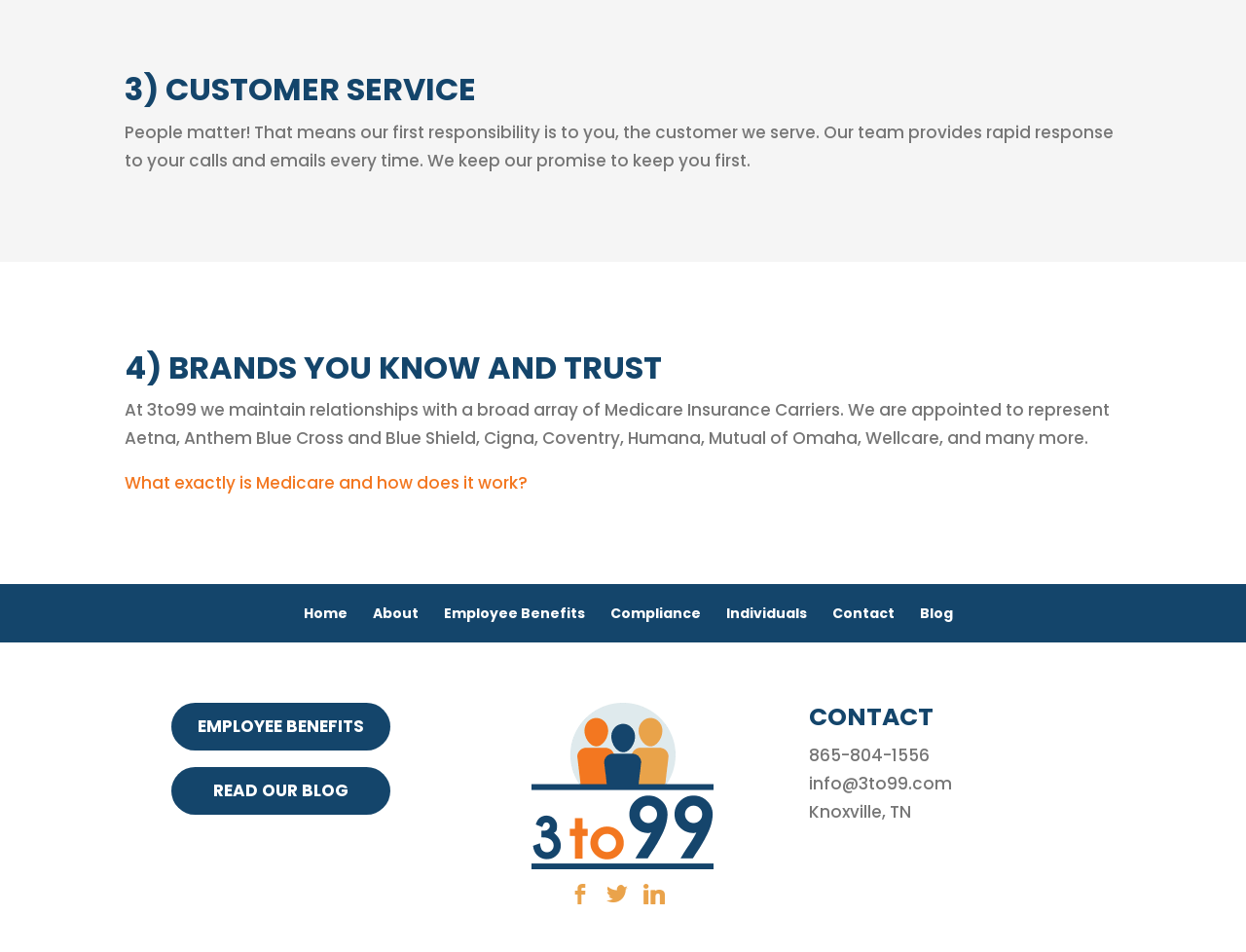Find the bounding box coordinates of the area that needs to be clicked in order to achieve the following instruction: "Click on 'About' link". The coordinates should be specified as four float numbers between 0 and 1, i.e., [left, top, right, bottom].

[0.299, 0.634, 0.336, 0.655]